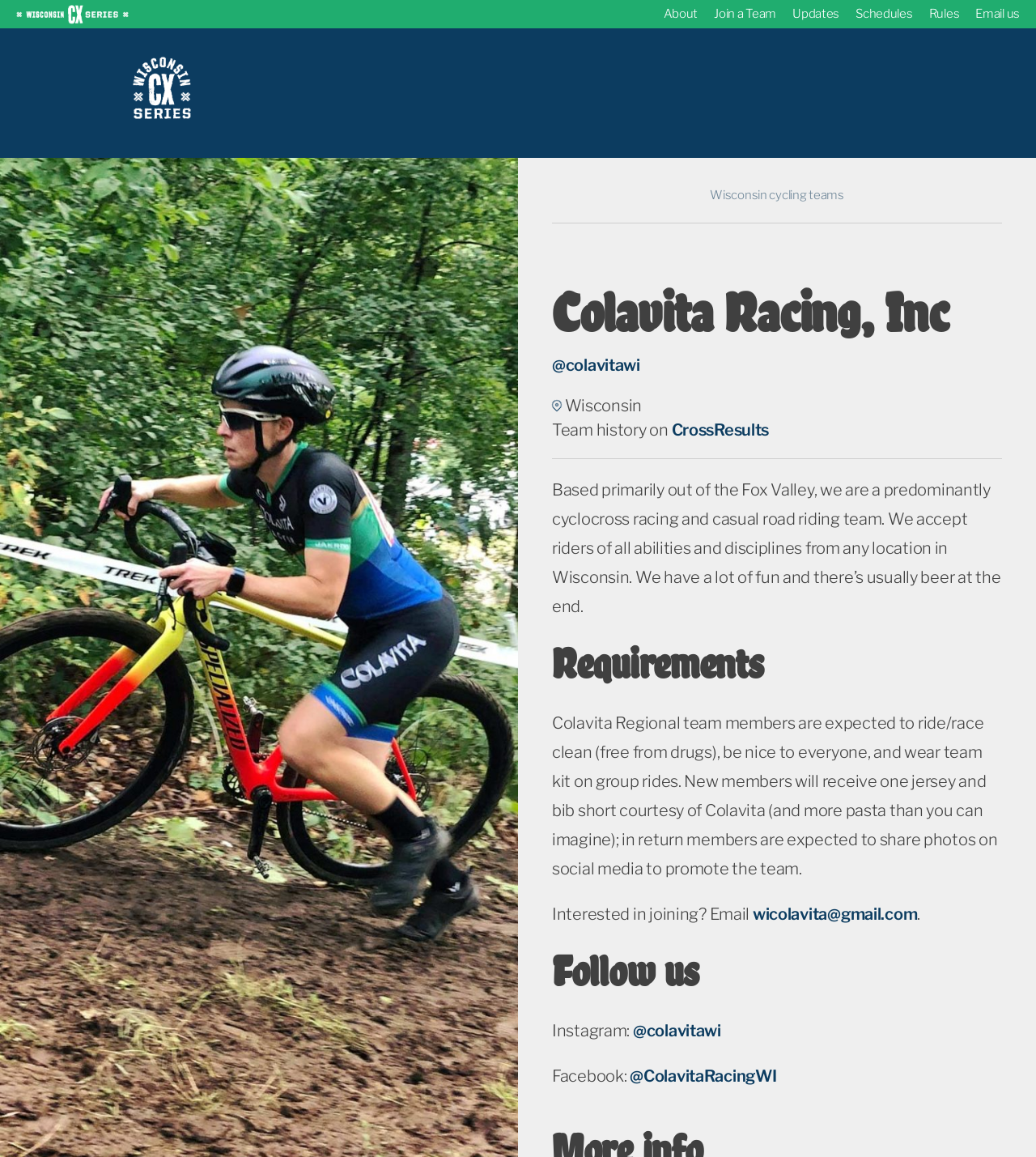Provide the bounding box coordinates of the area you need to click to execute the following instruction: "Email the team".

[0.726, 0.781, 0.885, 0.798]